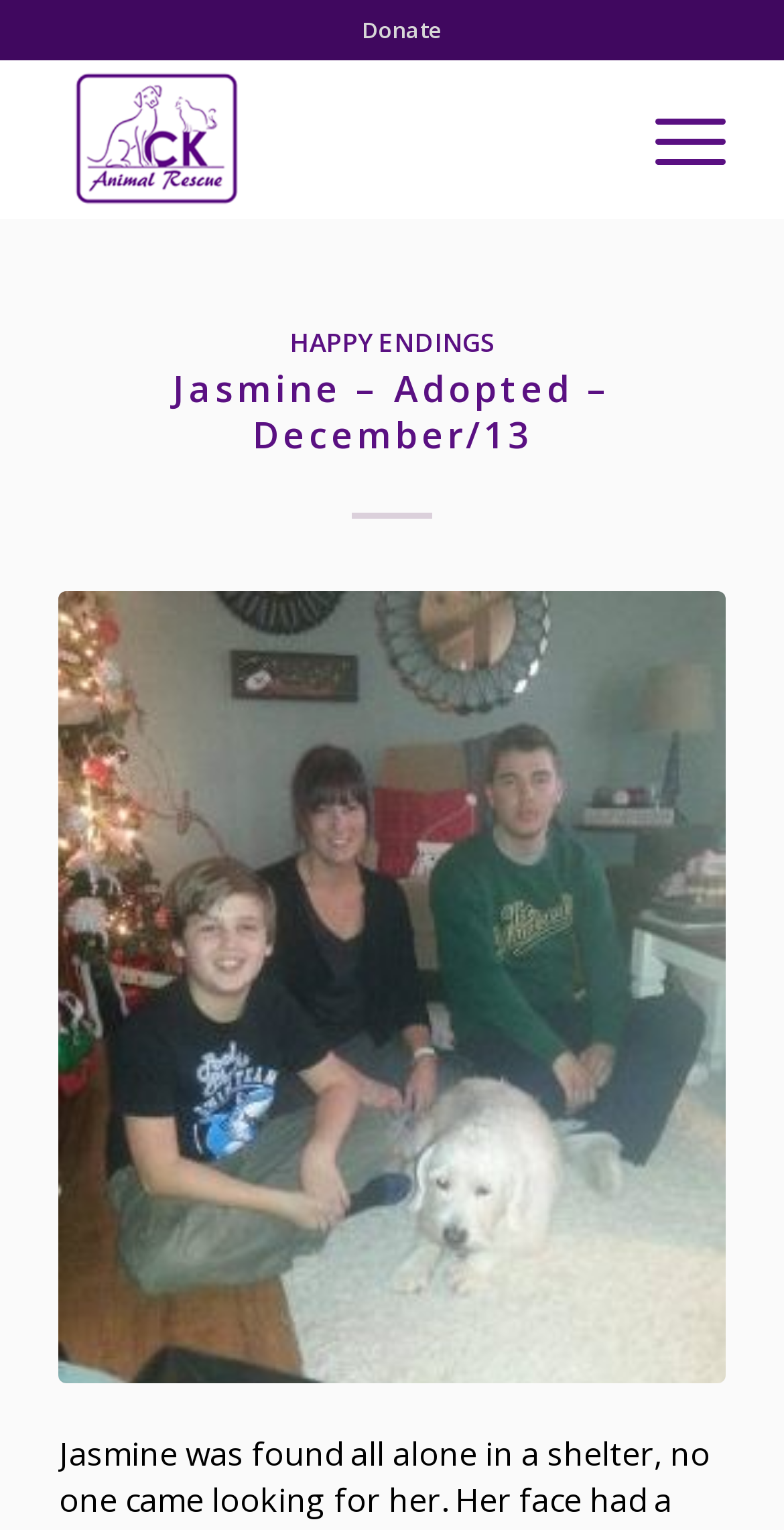Is there an image present on the webpage?
Using the image as a reference, answer with just one word or a short phrase.

Yes